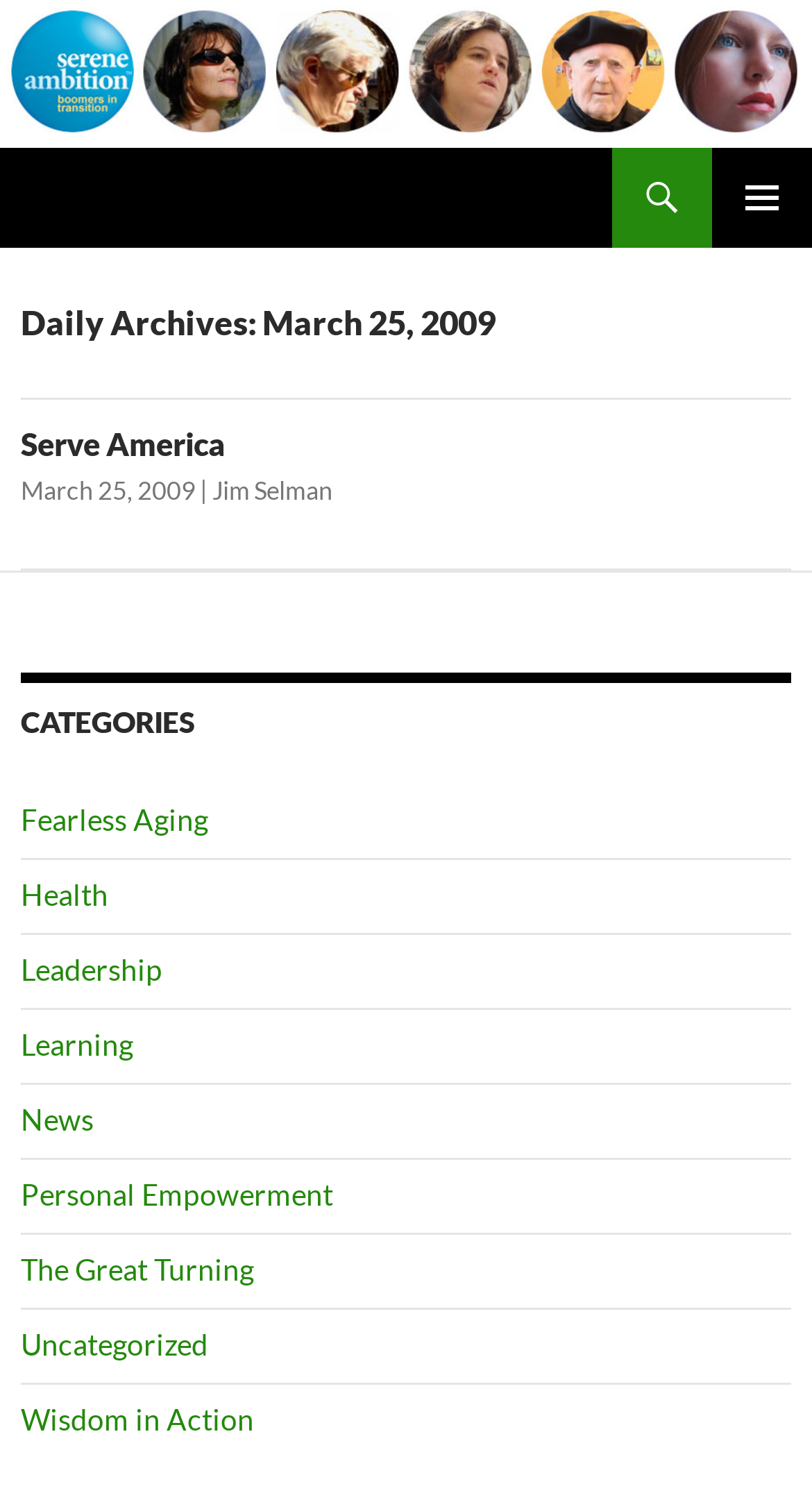Specify the bounding box coordinates of the area to click in order to execute this command: 'click on the primary menu'. The coordinates should consist of four float numbers ranging from 0 to 1, and should be formatted as [left, top, right, bottom].

[0.877, 0.098, 1.0, 0.165]